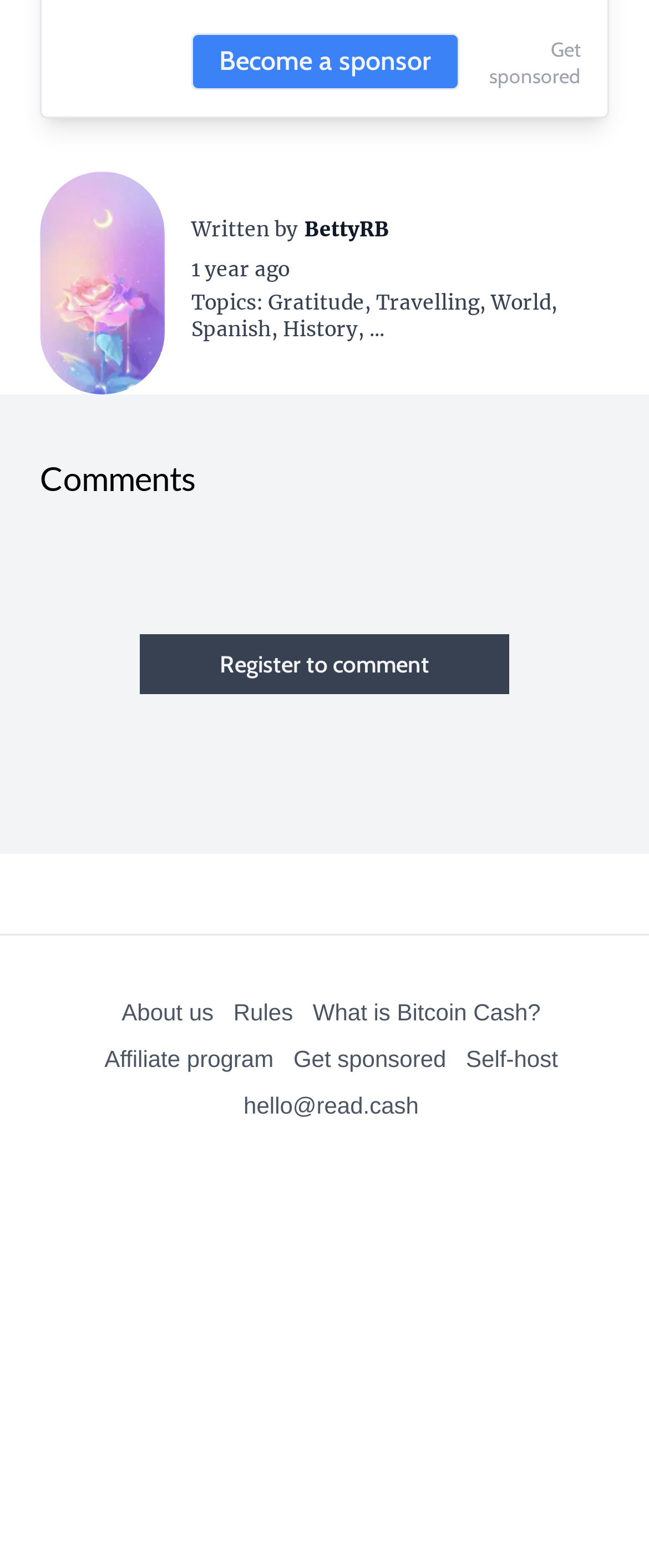Please provide a detailed answer to the question below by examining the image:
How long ago was the article written?

The time since the article was written can be found by looking at the timestamp, which is '2022-06-23 19:18:39', and the accompanying text '1 year ago'.